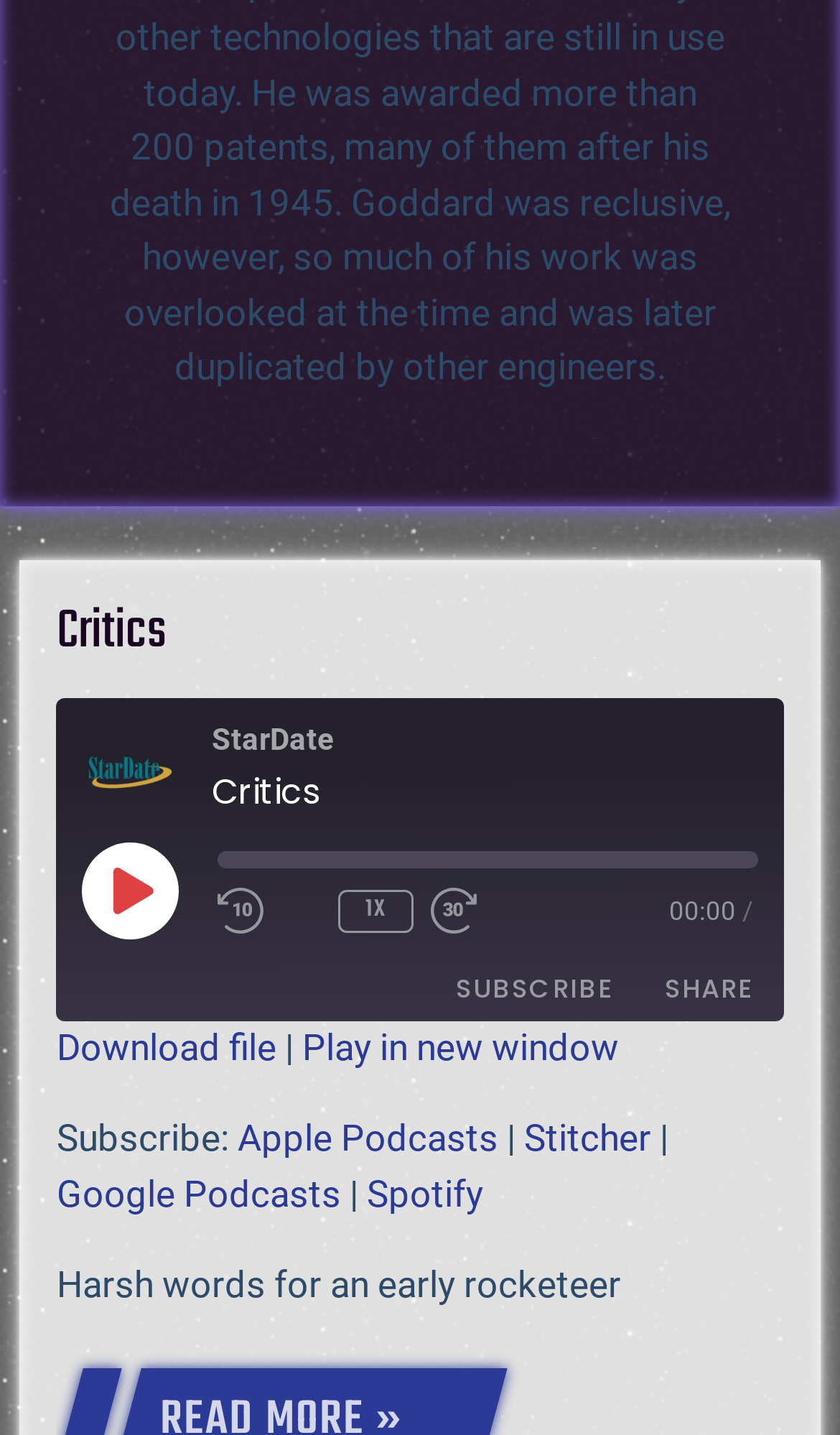Give a one-word or one-phrase response to the question:
What is the topic of the current episode?

Harsh words for an early rocketeer